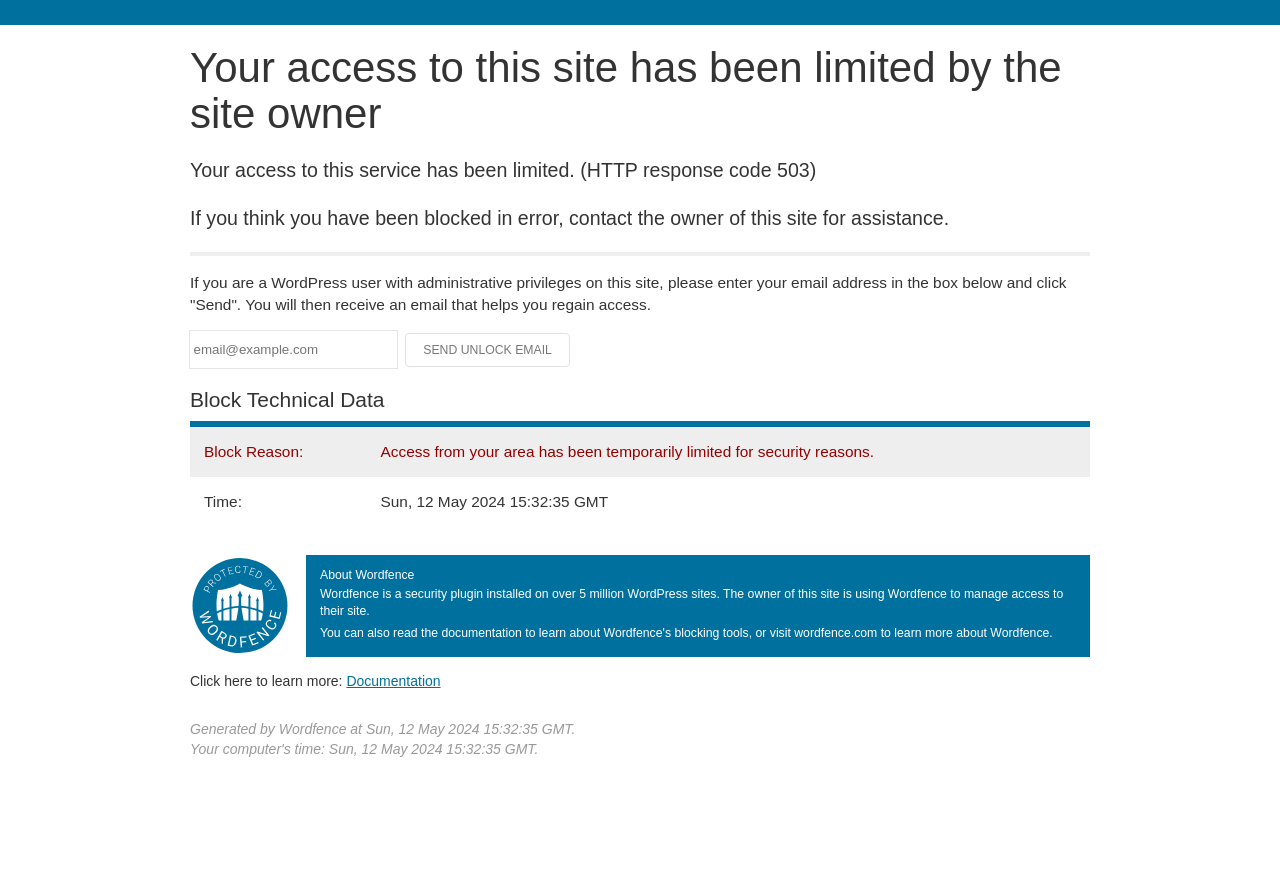Based on the element description Documentation, identify the bounding box coordinates for the UI element. The coordinates should be in the format (top-left x, top-left y, bottom-right x, bottom-right y) and within the 0 to 1 range.

[0.271, 0.763, 0.344, 0.781]